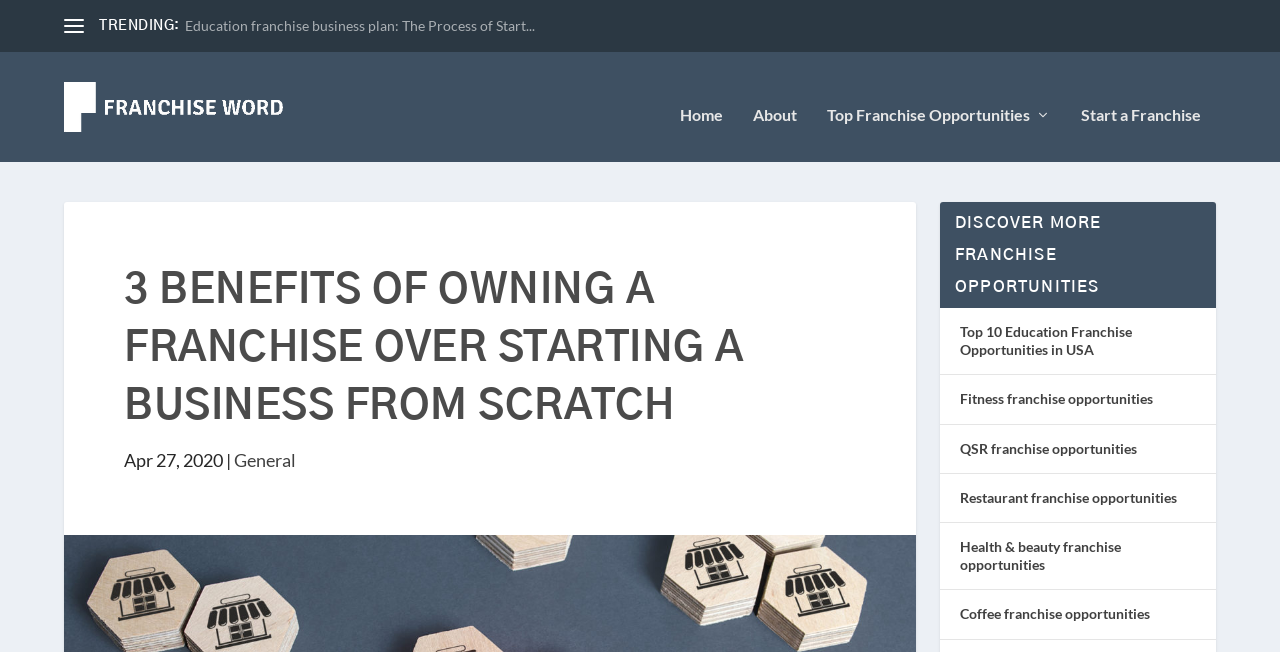Please respond to the question using a single word or phrase:
How many benefits of owning a franchise are mentioned?

3